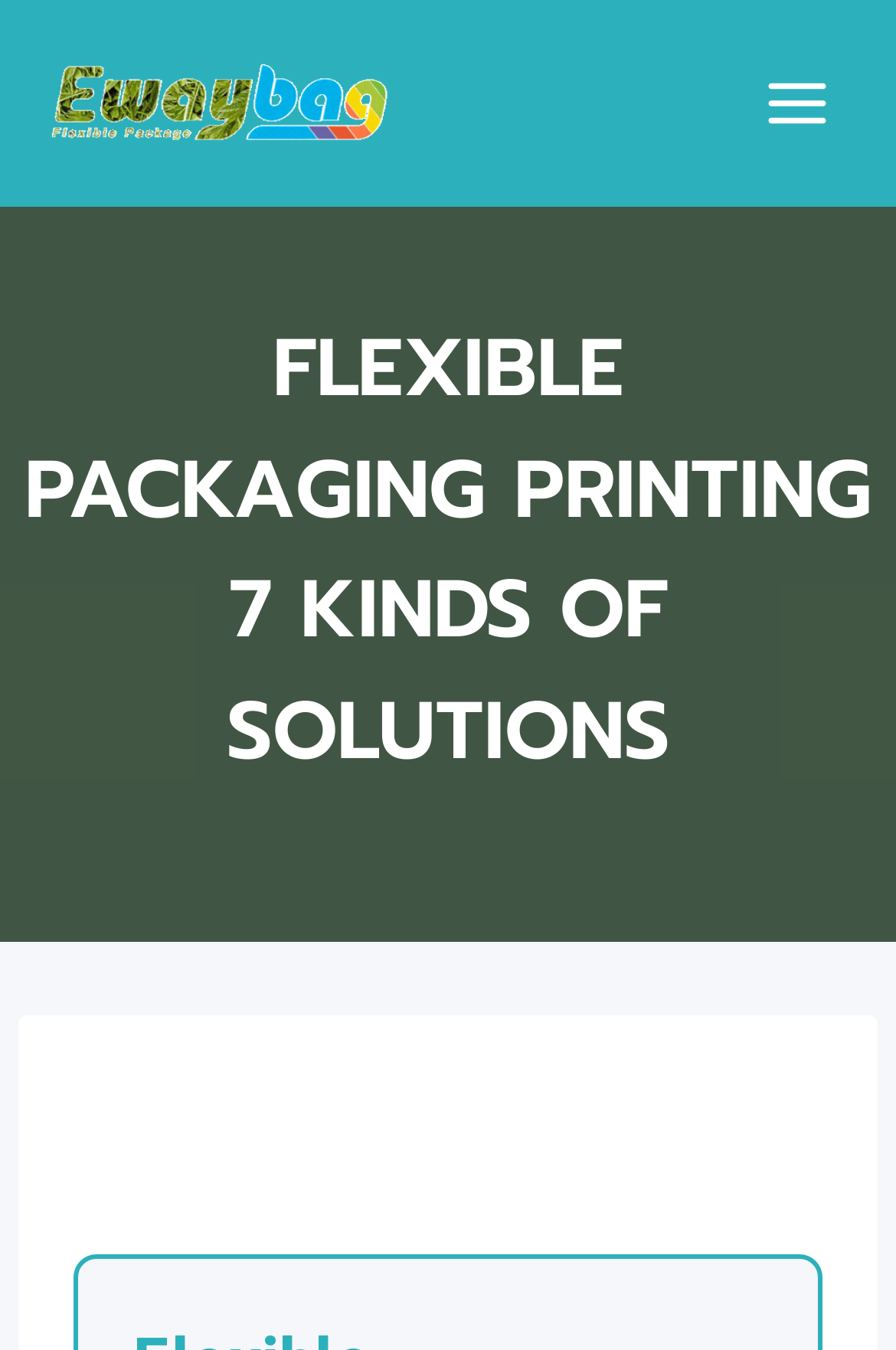Locate the bounding box of the UI element described in the following text: "alt="mylarbagcustom"".

[0.051, 0.04, 0.436, 0.113]